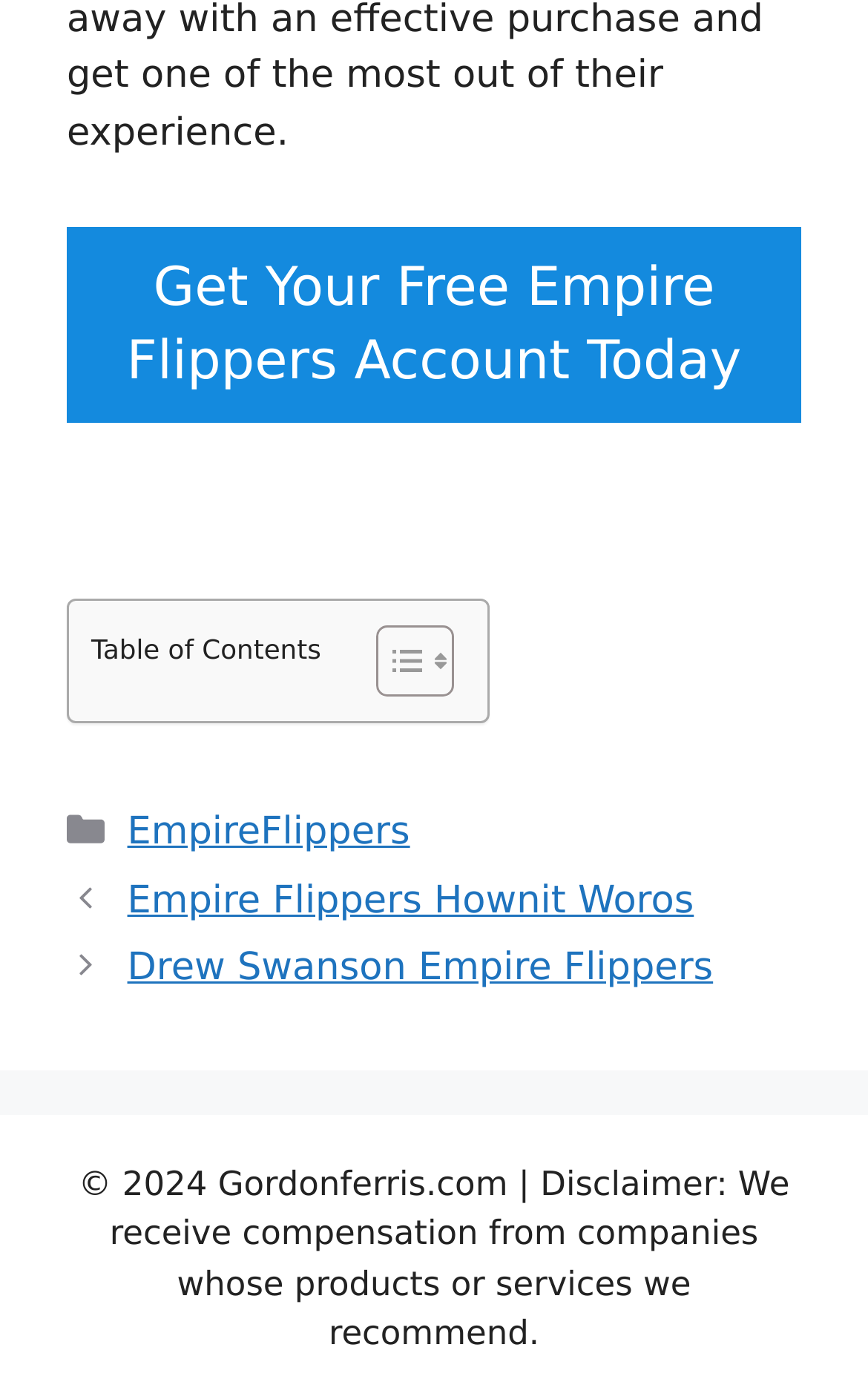Locate the bounding box of the UI element based on this description: "February 3, 2015". Provide four float numbers between 0 and 1 as [left, top, right, bottom].

None